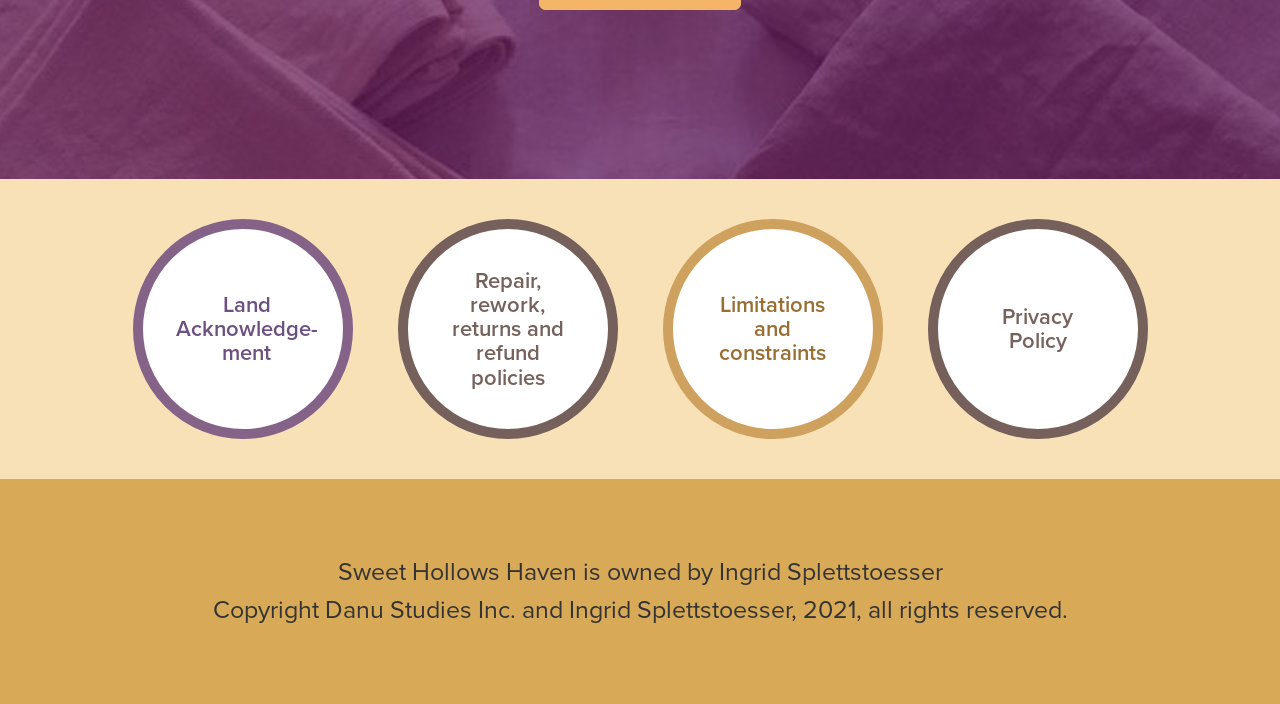Using the provided element description: "Privacy Policy", identify the bounding box coordinates. The coordinates should be four floats between 0 and 1 in the order [left, top, right, bottom].

[0.758, 0.372, 0.863, 0.563]